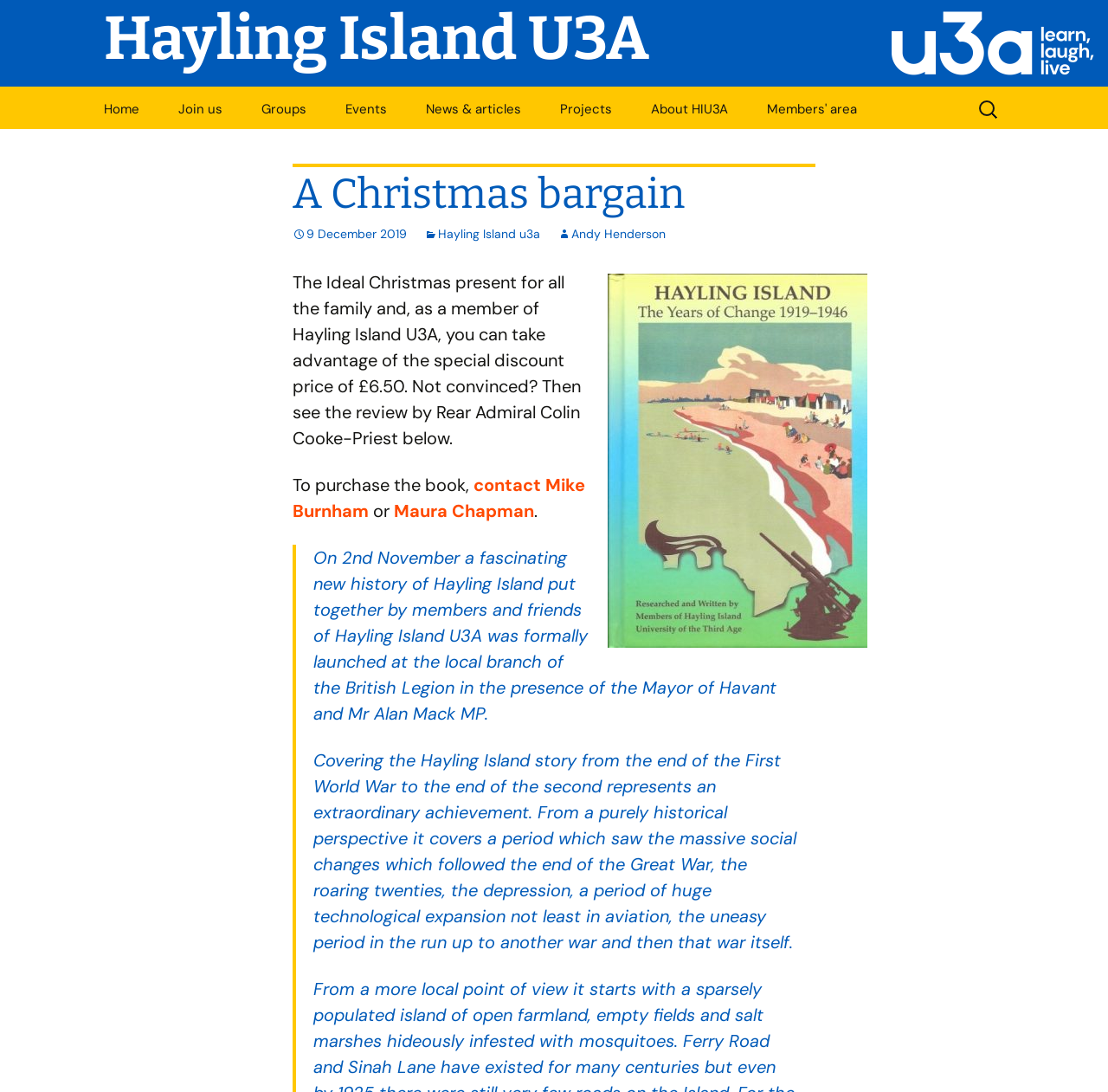Who wrote the review of the book?
Kindly answer the question with as much detail as you can.

I read the text and found that the review of the book was written by Rear Admiral Colin Cooke-Priest.